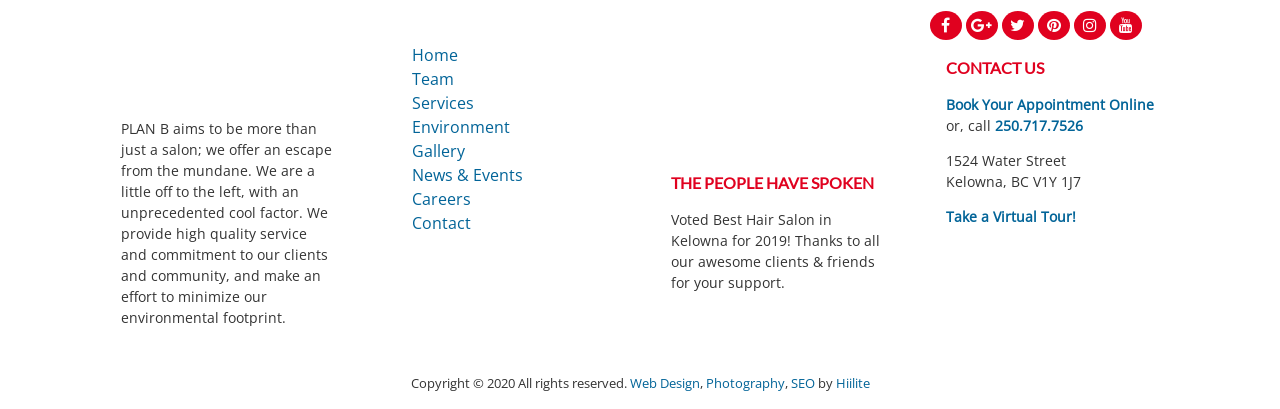Examine the image and give a thorough answer to the following question:
How many social media links are there?

There are six social media links, represented by the link elements with the OCR text '', '', '', '', '', and ''.